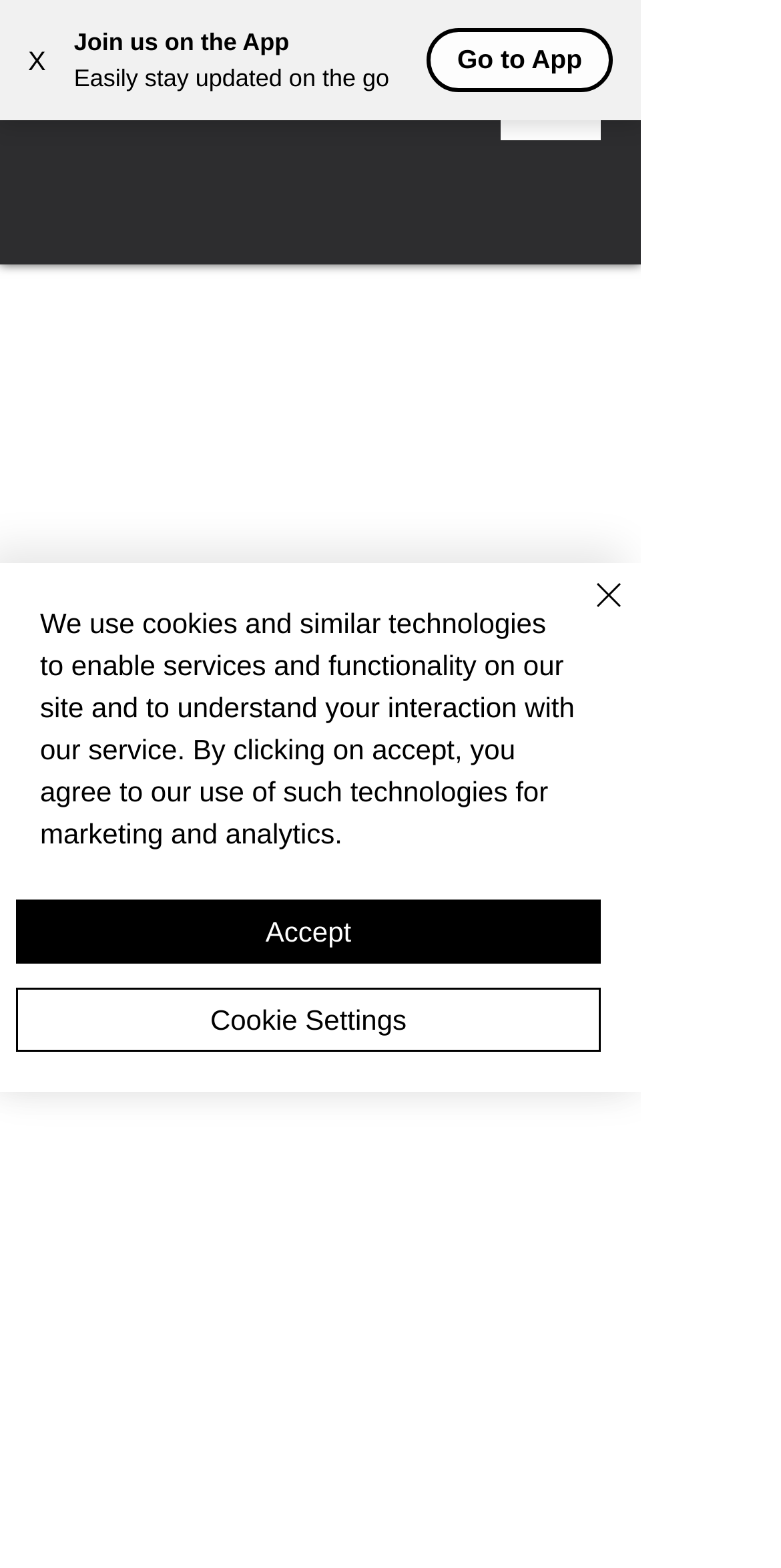Can you find the bounding box coordinates for the element to click on to achieve the instruction: "Go to App"?

[0.585, 0.028, 0.745, 0.047]